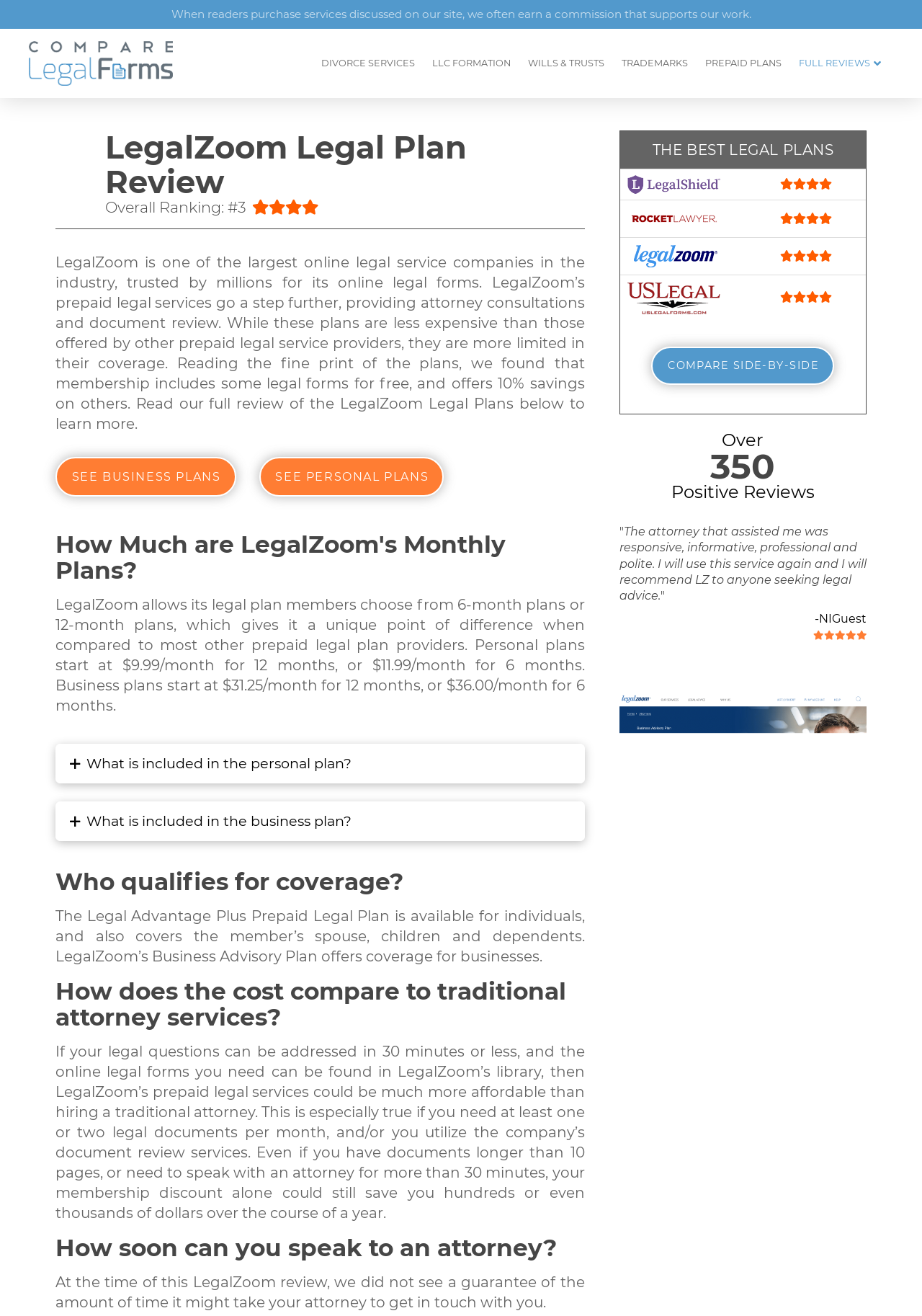Please determine and provide the text content of the webpage's heading.

LegalZoom Legal Plan Review